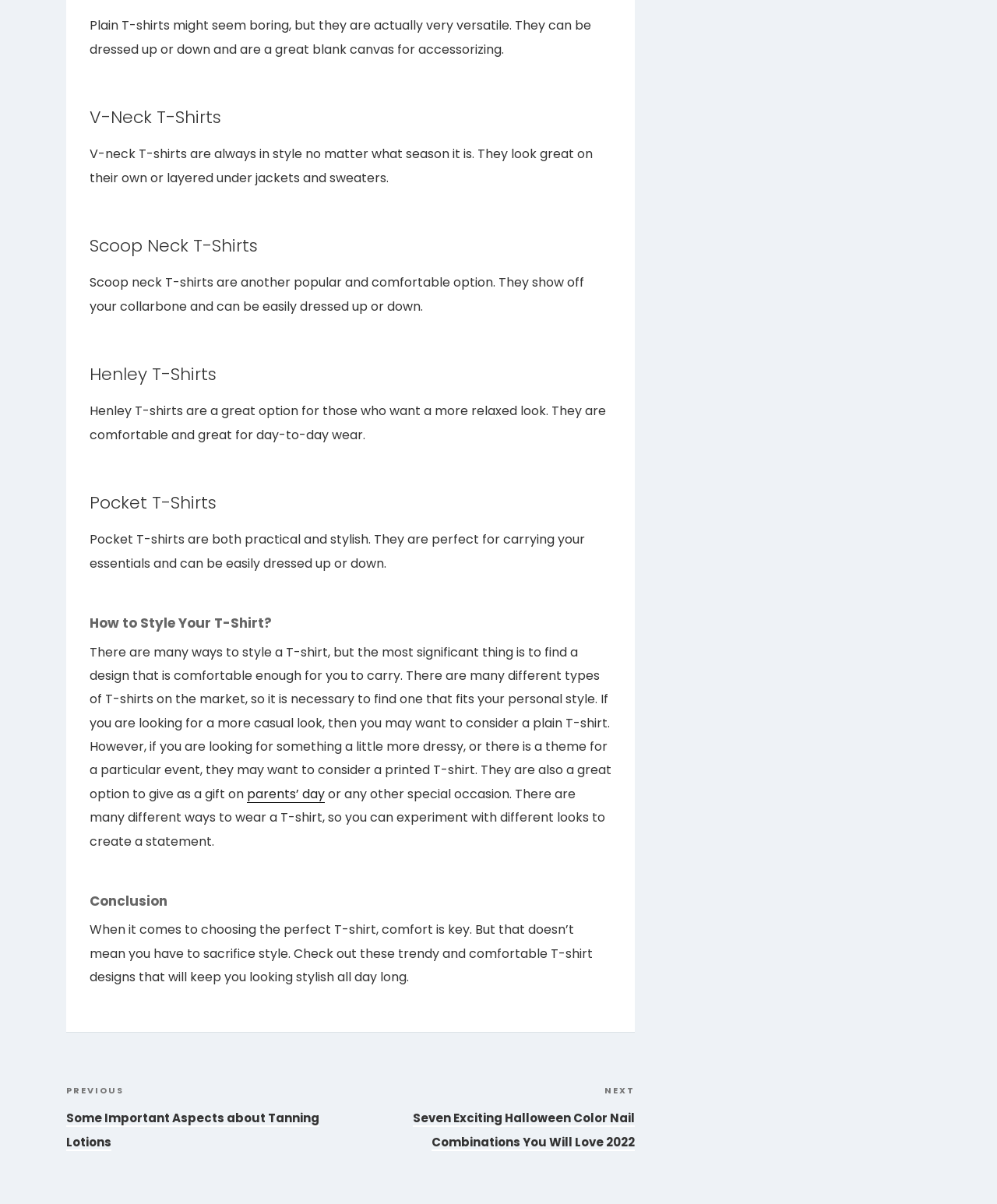What is the key factor to consider when choosing a T-shirt? Based on the screenshot, please respond with a single word or phrase.

Comfort